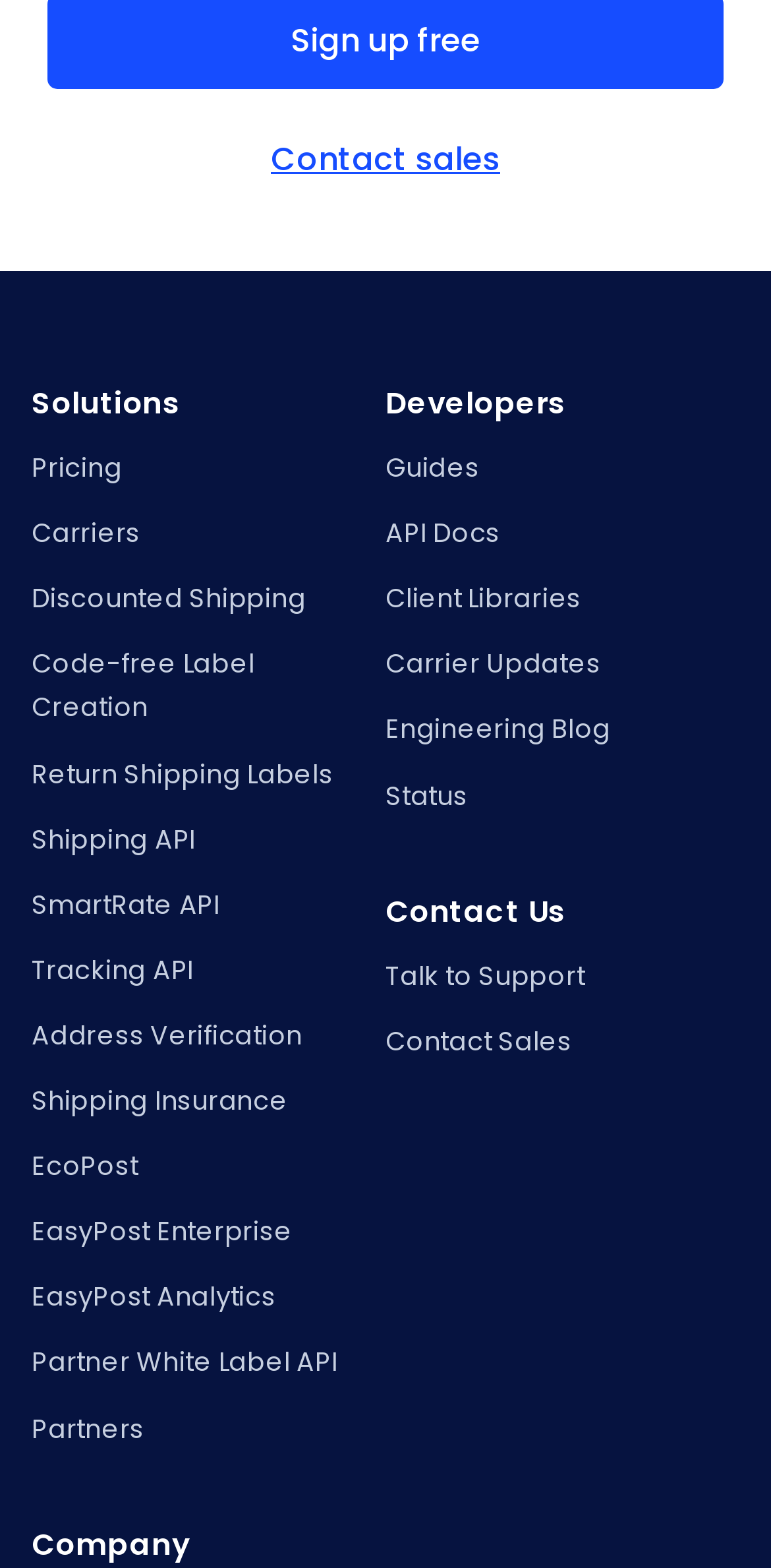Indicate the bounding box coordinates of the clickable region to achieve the following instruction: "View Caroline Day's profile."

None